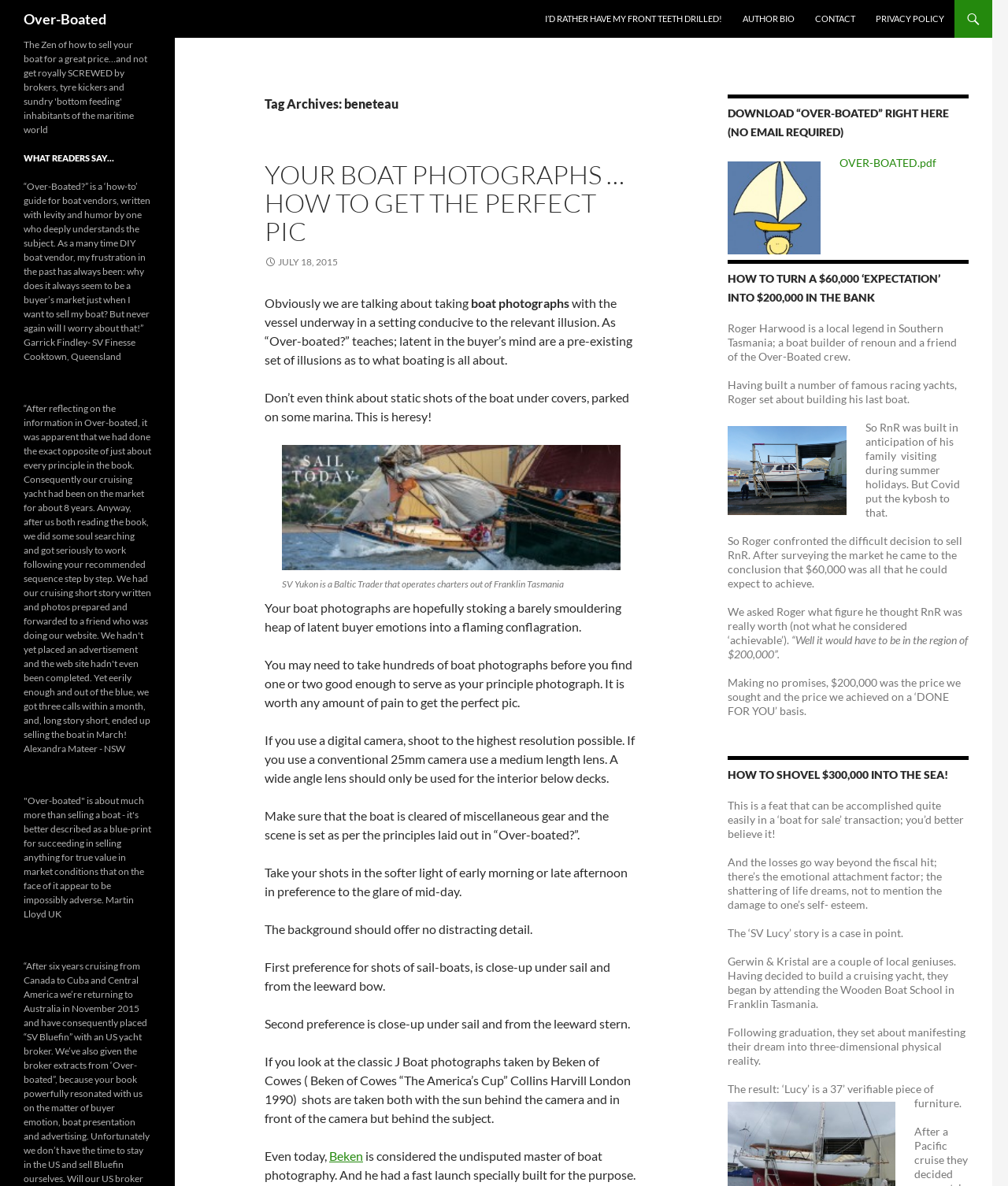Refer to the image and offer a detailed explanation in response to the question: What is the title of the first heading?

The first heading is 'Over-Boated' which is also the title of the webpage. It is located at the top of the webpage with a bounding box coordinate of [0.023, 0.0, 0.105, 0.032].